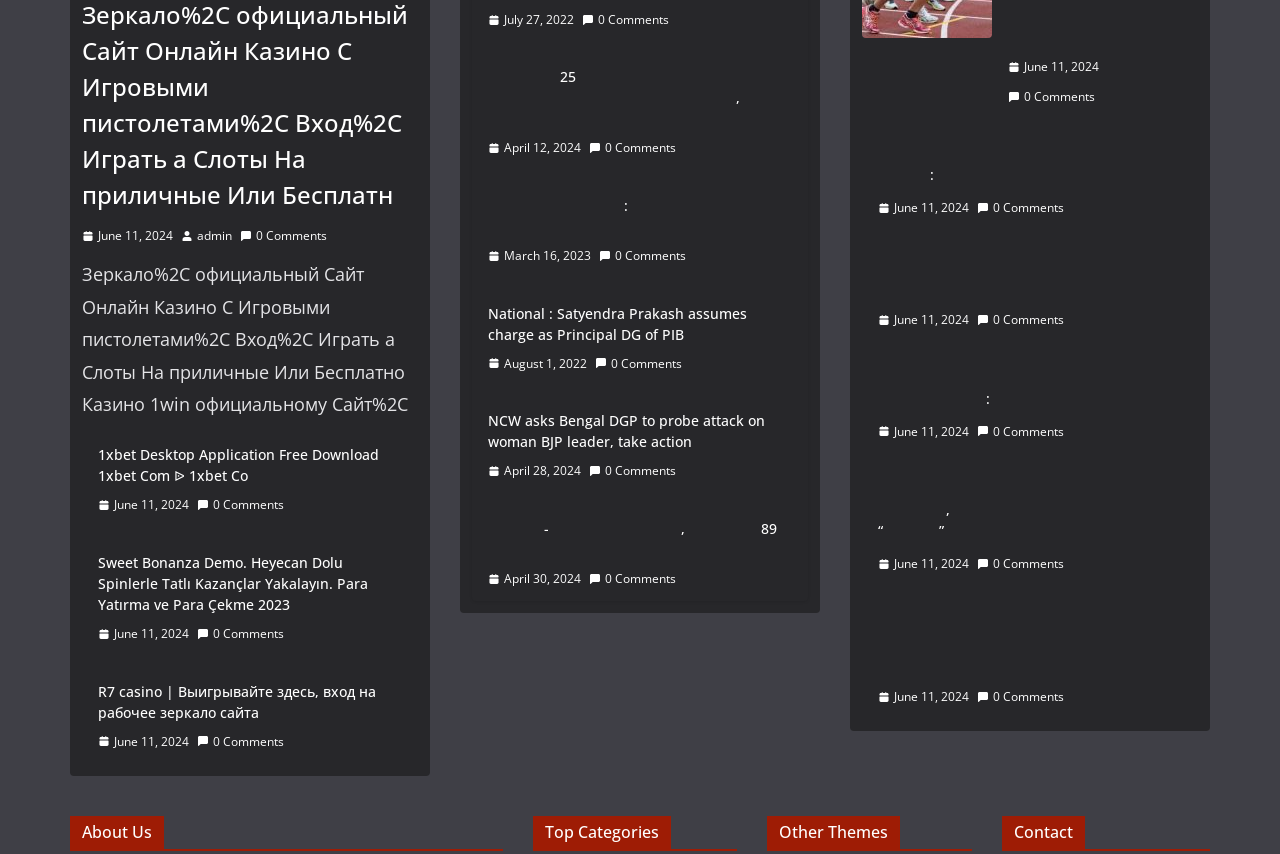Pinpoint the bounding box coordinates of the element that must be clicked to accomplish the following instruction: "go to R7 casino". The coordinates should be in the format of four float numbers between 0 and 1, i.e., [left, top, right, bottom].

[0.077, 0.797, 0.314, 0.846]